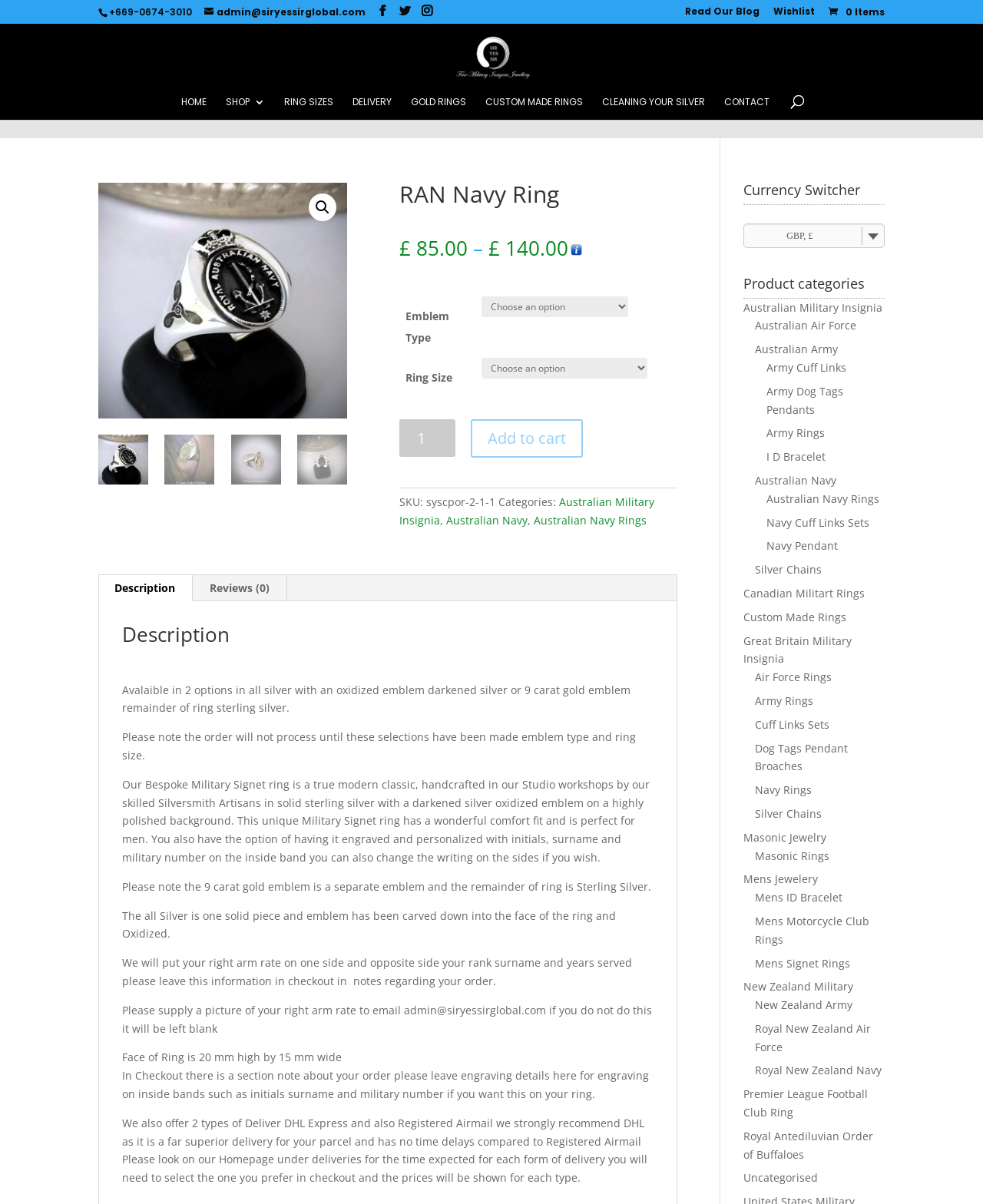Locate the UI element described by name="s" placeholder="Search …" title="Search for:" and provide its bounding box coordinates. Use the format (top-left x, top-left y, bottom-right x, bottom-right y) with all values as floating point numbers between 0 and 1.

[0.053, 0.019, 0.953, 0.02]